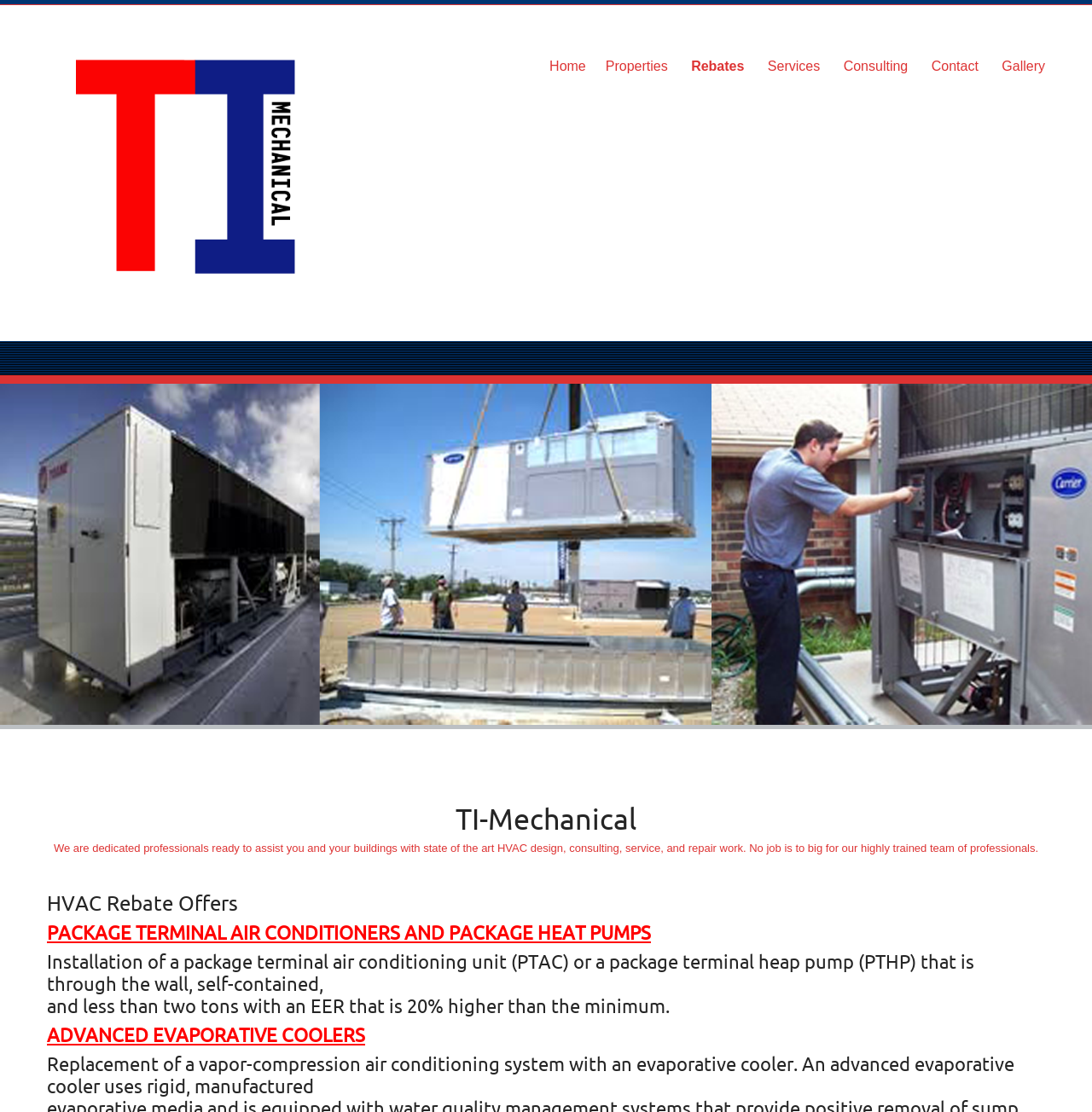Find the bounding box coordinates for the HTML element described as: "title="HVAC Professionals"". The coordinates should consist of four float values between 0 and 1, i.e., [left, top, right, bottom].

[0.043, 0.014, 0.332, 0.298]